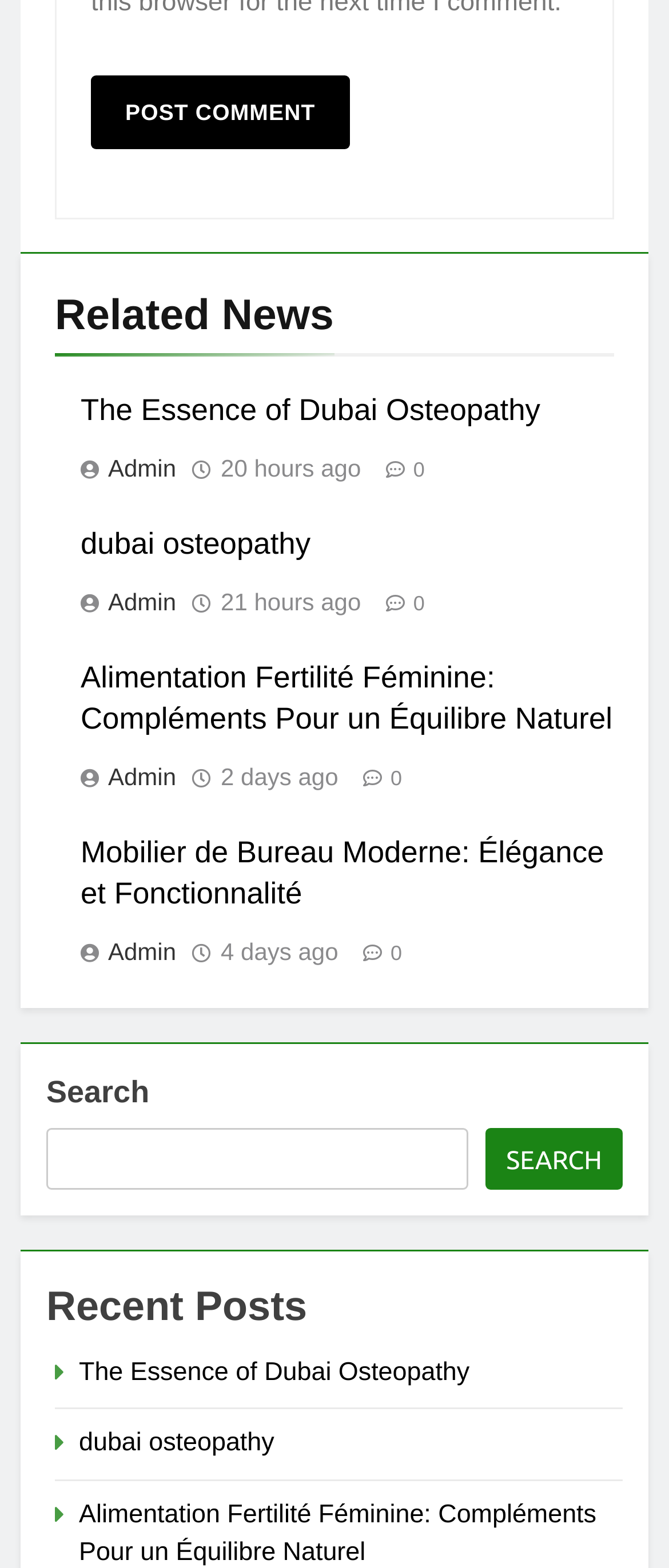What is the purpose of the links with clock icons?
Look at the image and answer the question using a single word or phrase.

Show timestamp